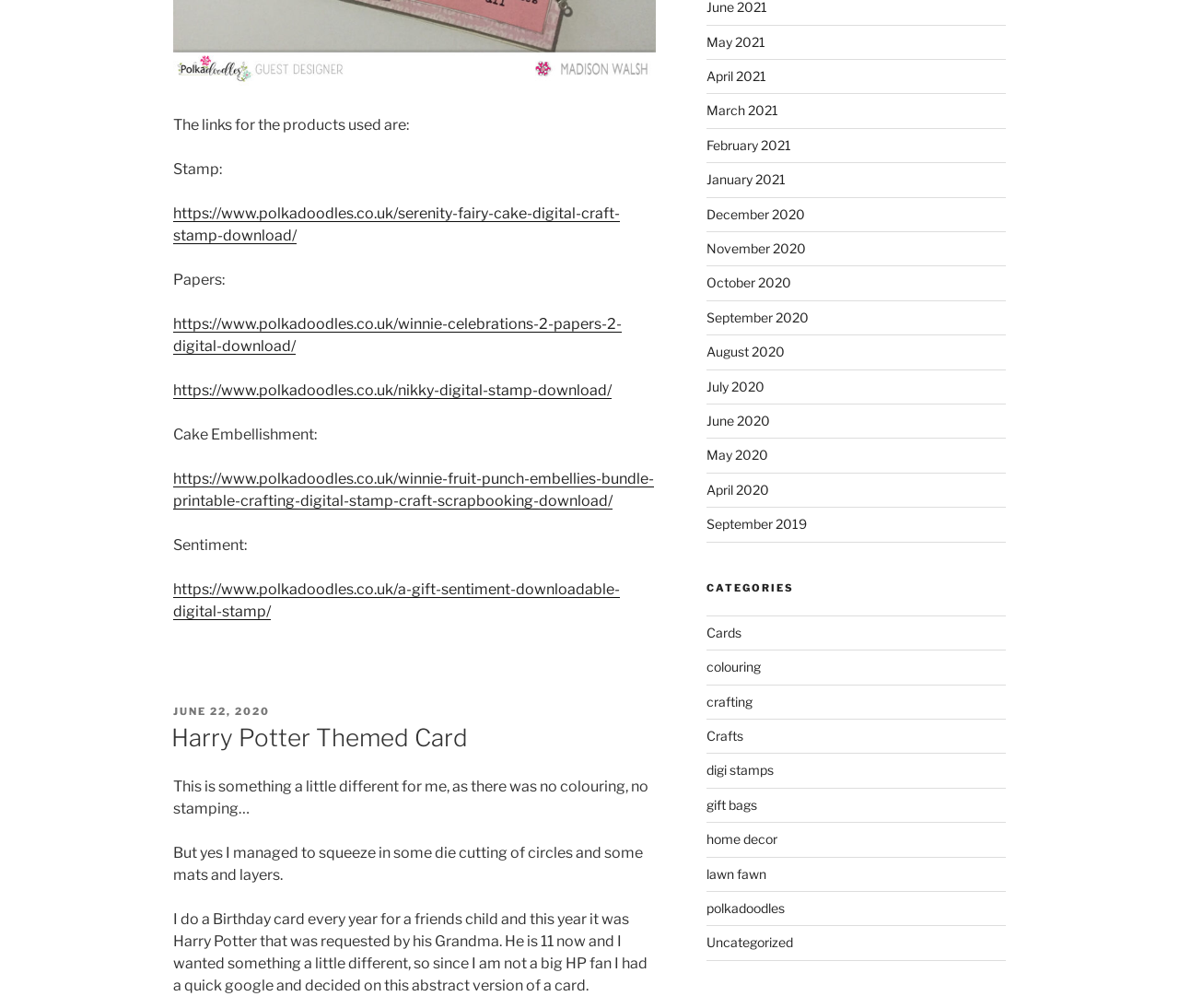Given the description of the UI element: "Uncategorized", predict the bounding box coordinates in the form of [left, top, right, bottom], with each value being a float between 0 and 1.

[0.599, 0.927, 0.672, 0.943]